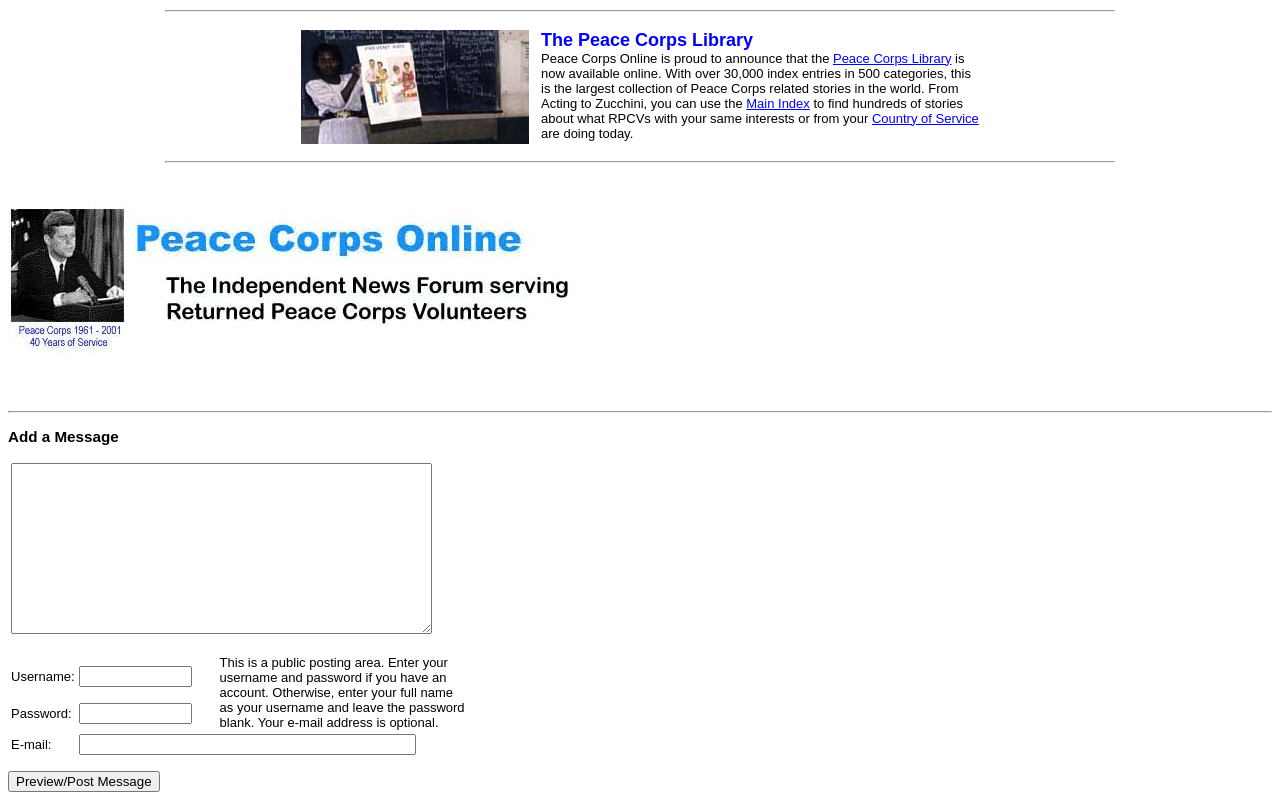Find and specify the bounding box coordinates that correspond to the clickable region for the instruction: "Post a comment".

None